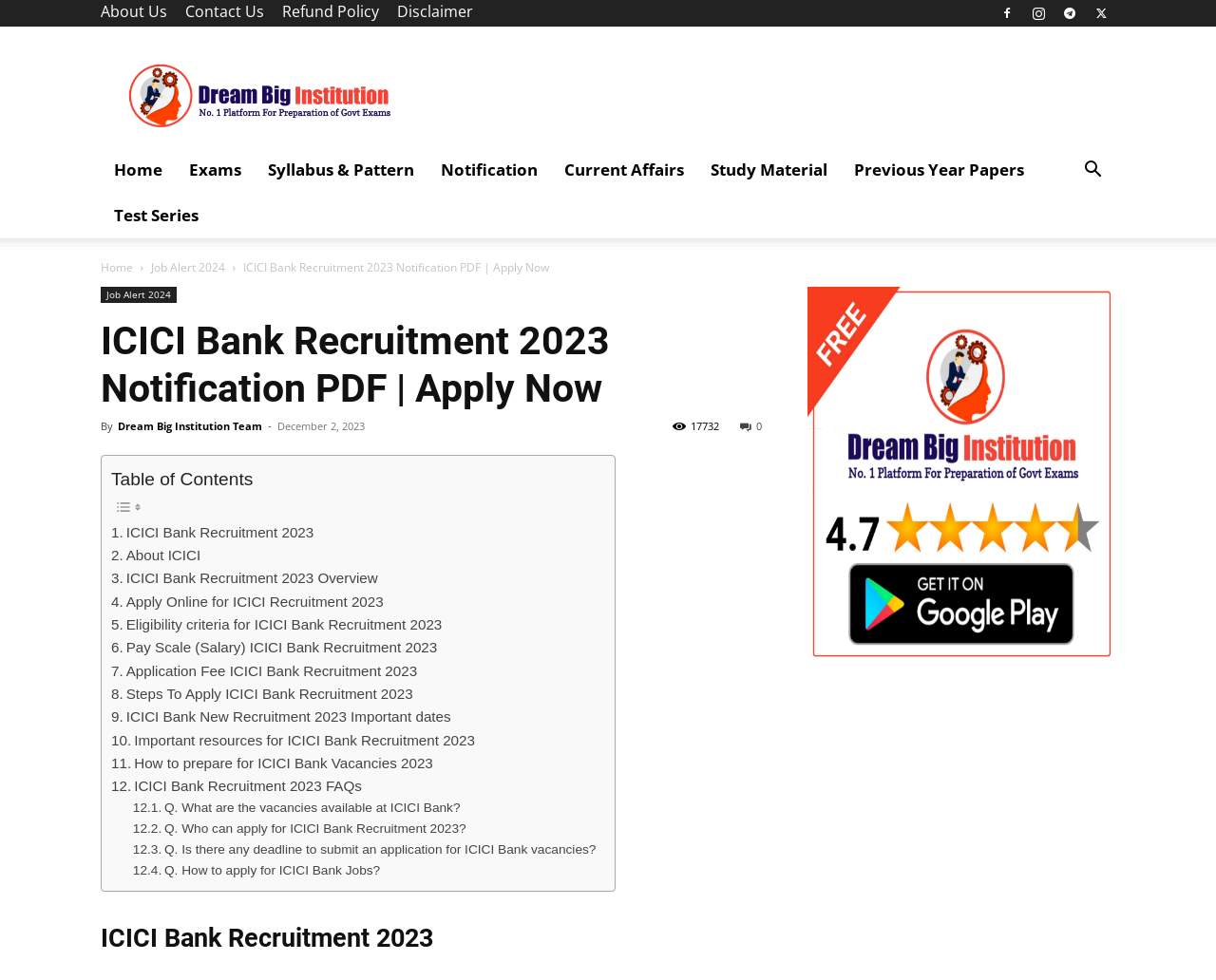Identify the main title of the webpage and generate its text content.

ICICI Bank Recruitment 2023 Notification PDF | Apply Now